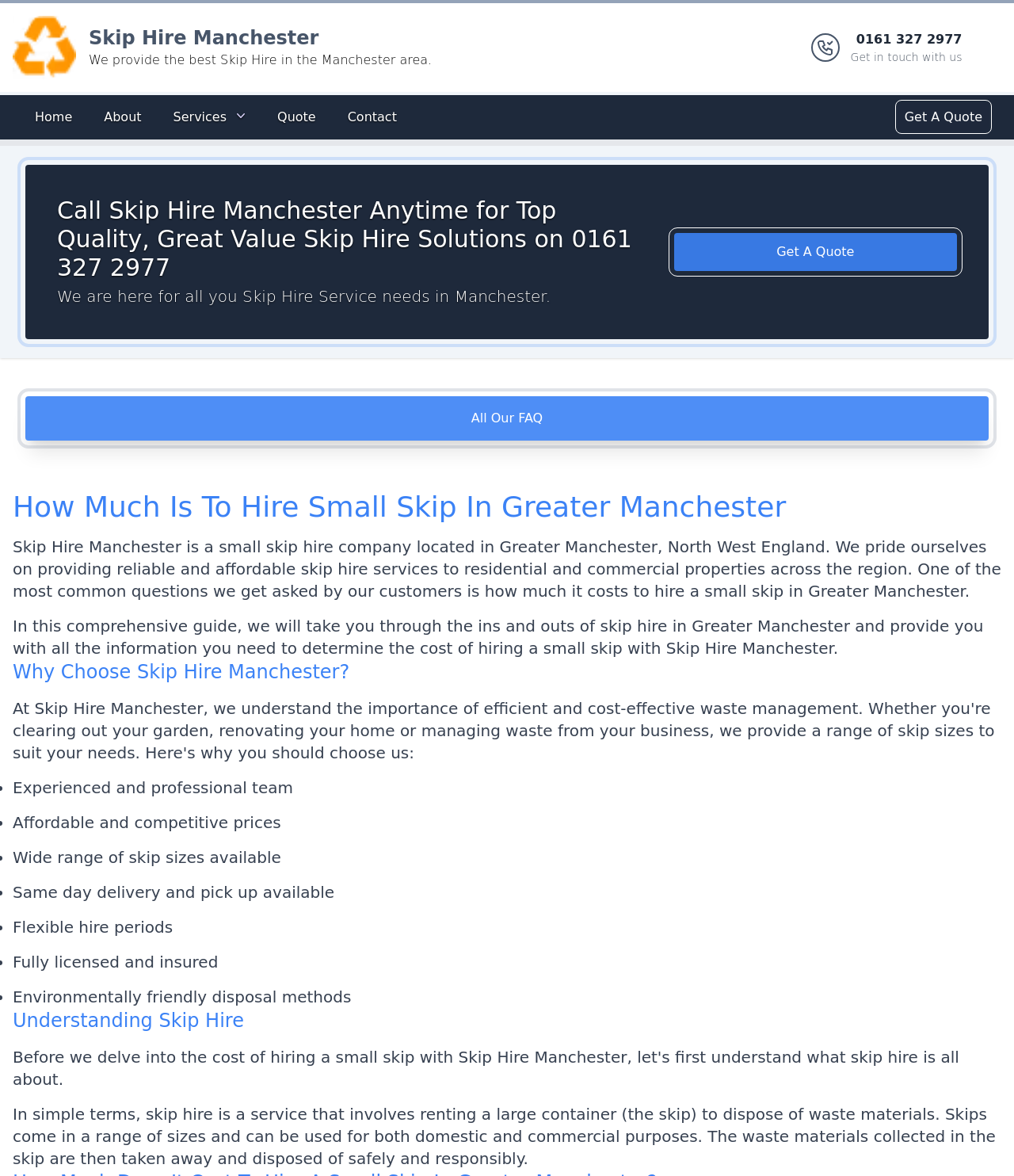Please identify the bounding box coordinates of the area I need to click to accomplish the following instruction: "Read more about the company by clicking the 'About' link".

[0.093, 0.086, 0.149, 0.113]